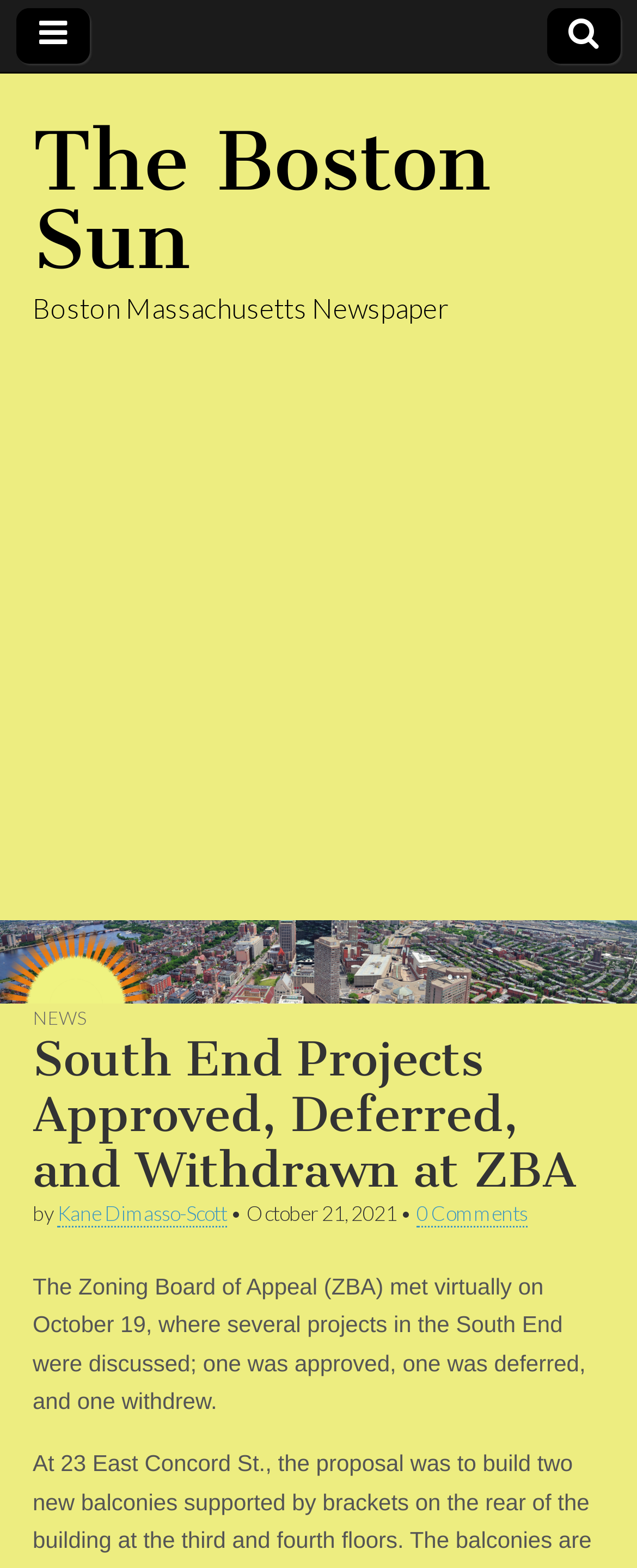Please answer the following question using a single word or phrase: 
What is the name of the newspaper?

The Boston Sun